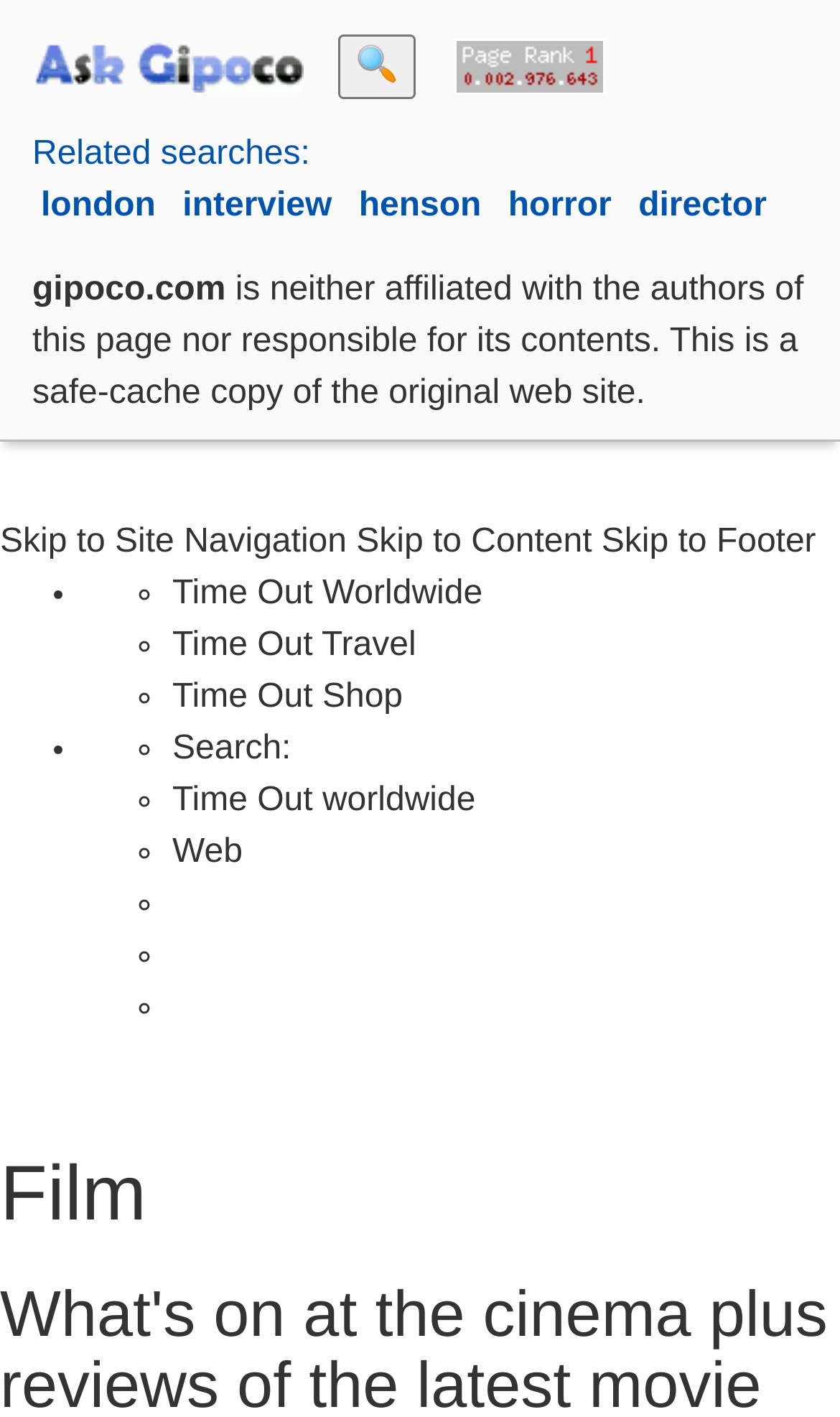Locate the UI element described by Vibe and provide its bounding box coordinates. Use the format (top-left x, top-left y, bottom-right x, bottom-right y) with all values as floating point numbers between 0 and 1.

None